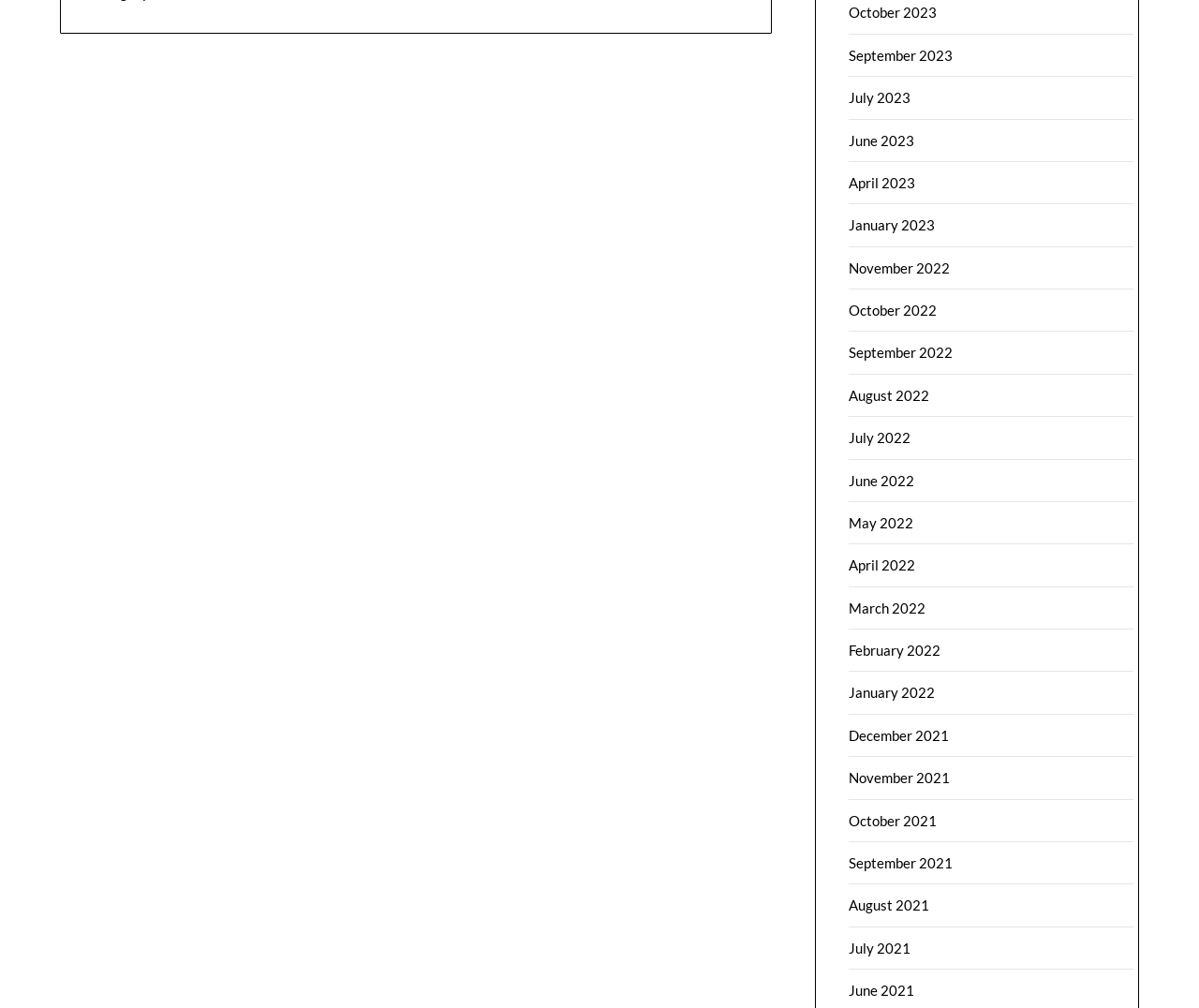Locate the bounding box coordinates of the element to click to perform the following action: 'view January 2022'. The coordinates should be given as four float values between 0 and 1, in the form of [left, top, right, bottom].

[0.708, 0.679, 0.78, 0.696]